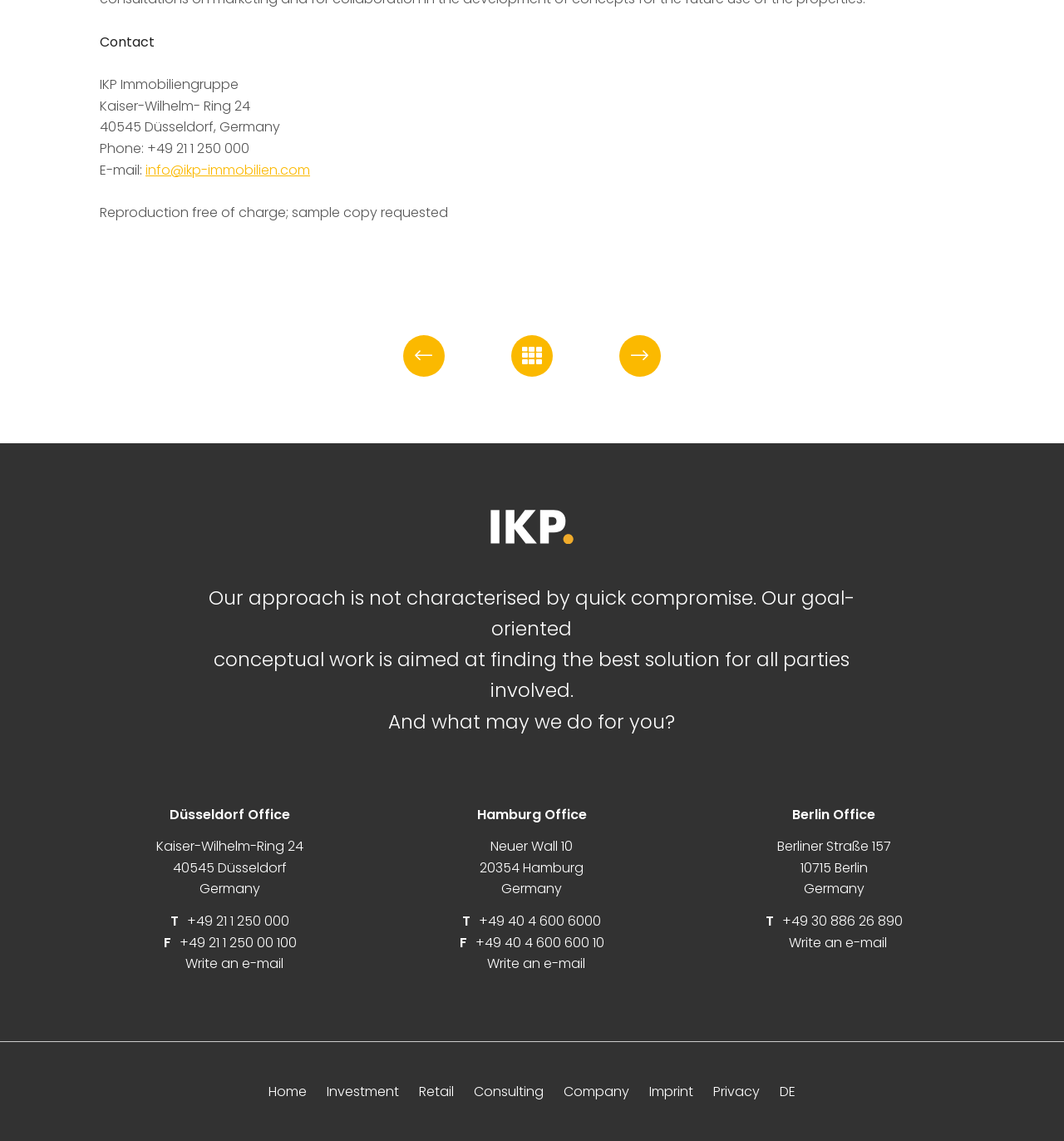Show me the bounding box coordinates of the clickable region to achieve the task as per the instruction: "Click the 'T+49 21 1 250 000' link".

[0.16, 0.799, 0.272, 0.816]